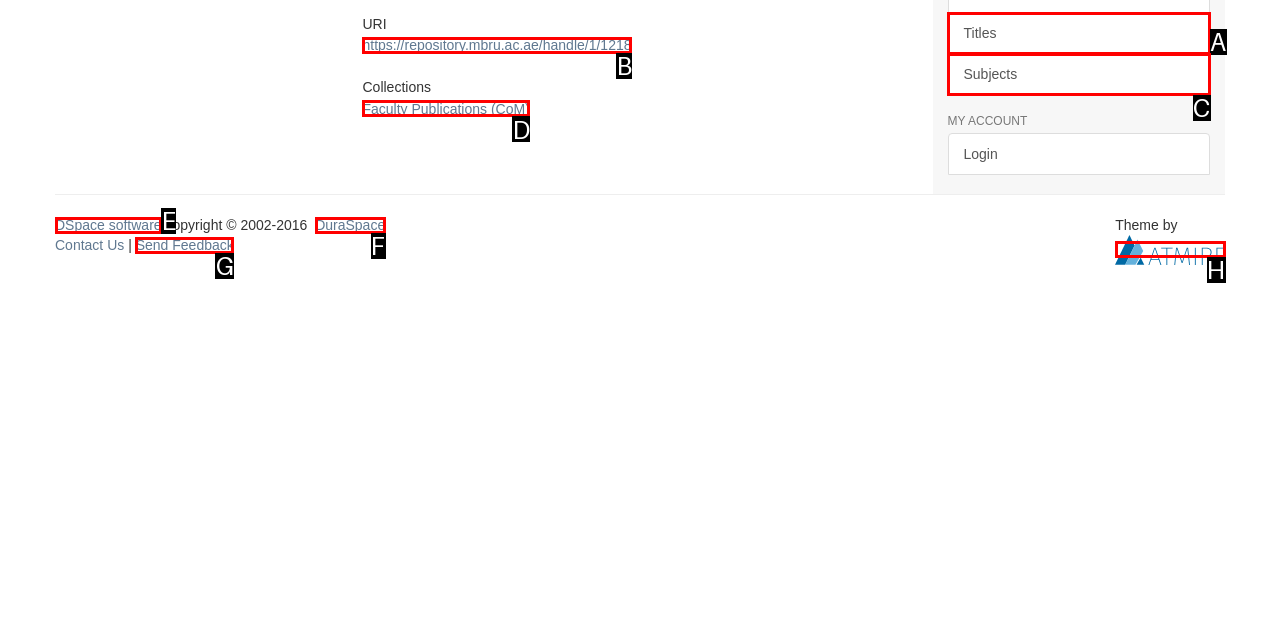Determine which HTML element fits the description: parent_node: Theme by title="Atmire NV". Answer with the letter corresponding to the correct choice.

H